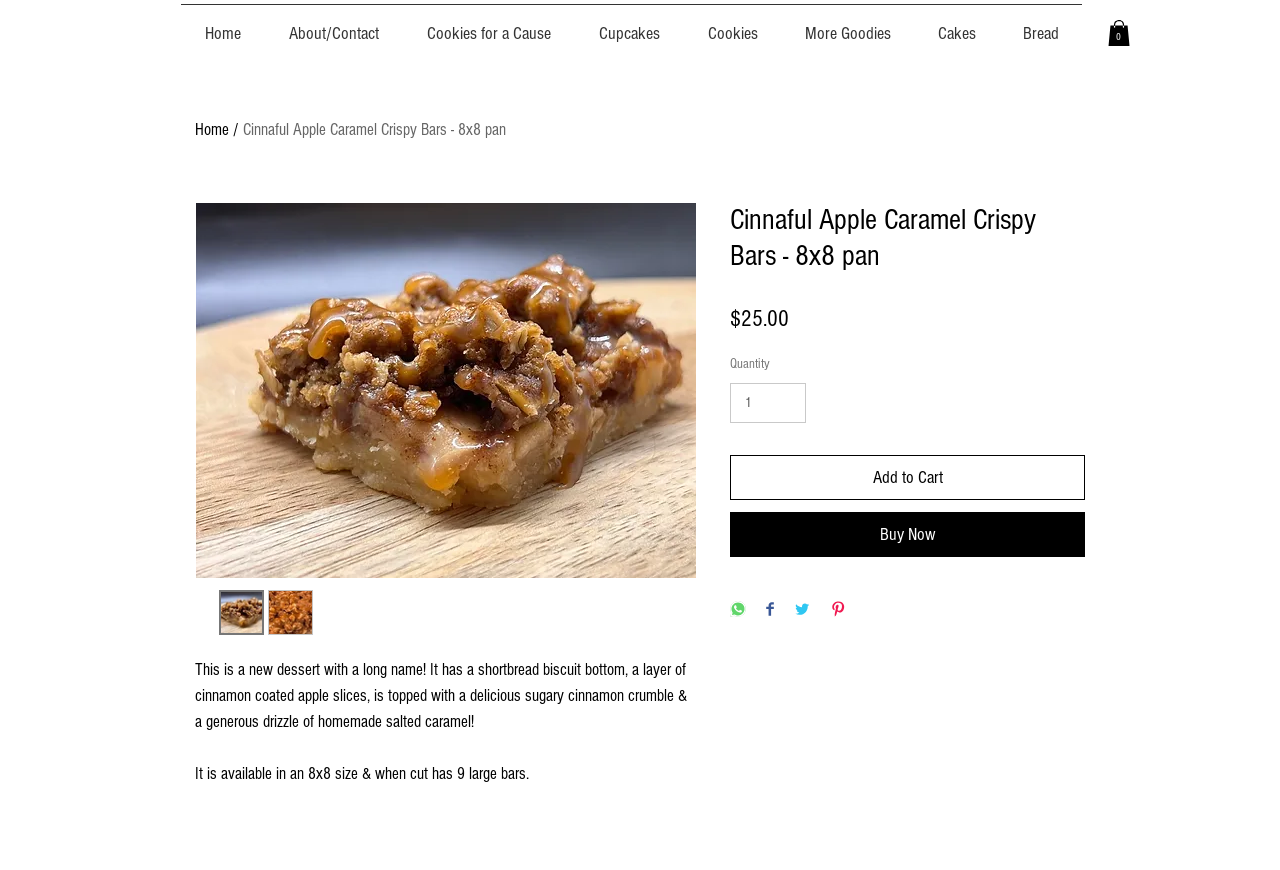What is the minimum quantity that can be ordered?
Give a one-word or short phrase answer based on the image.

1